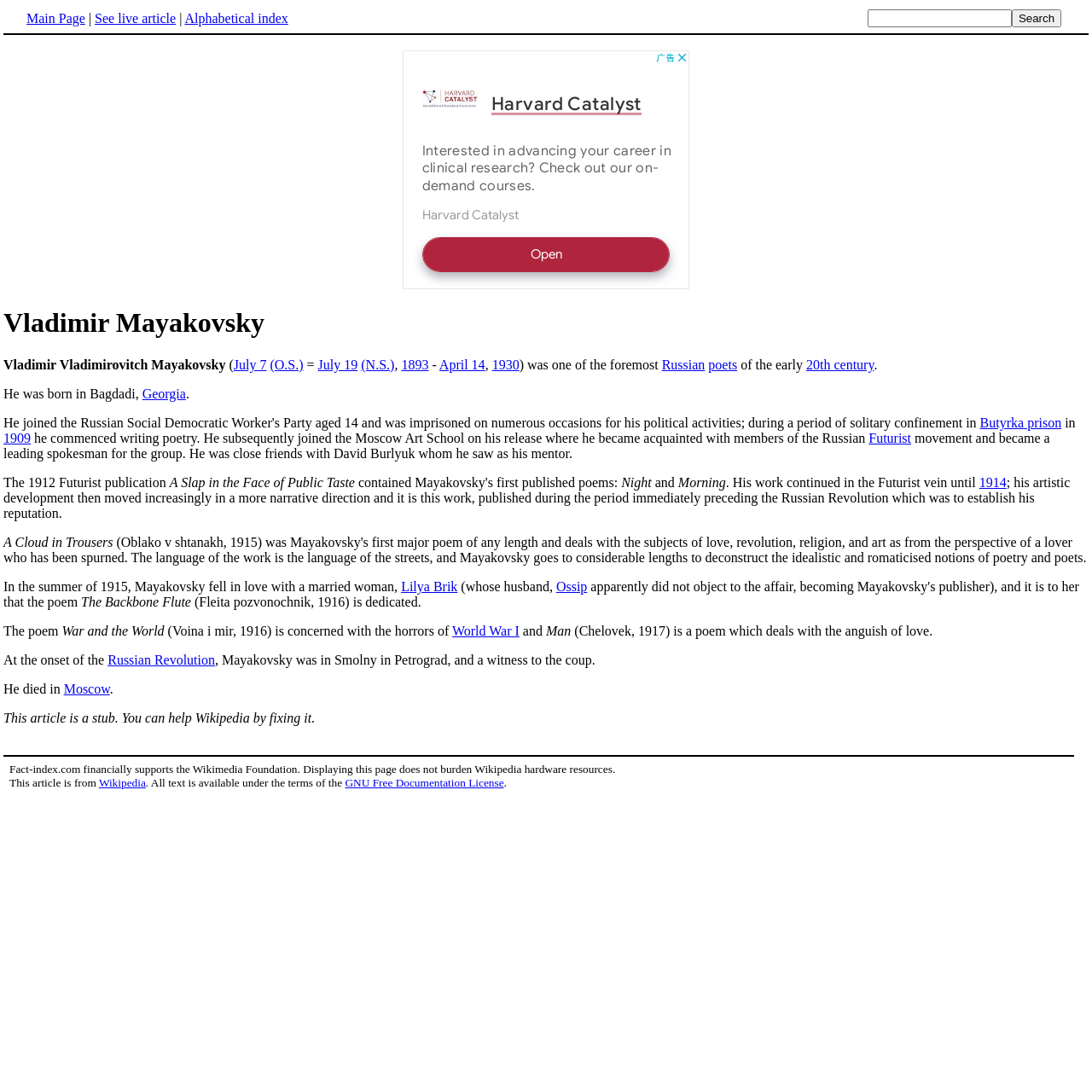Illustrate the webpage thoroughly, mentioning all important details.

The webpage is about Vladimir Mayakovsky, a Russian poet. At the top, there is a navigation bar with three links: "Main Page", "See live article", and "Alphabetical index". Next to it, there is a search bar with a button labeled "Search". 

Below the navigation bar, there is a large heading that reads "Vladimir Mayakovsky". Underneath, there is a brief description of Mayakovsky, including his full name, birth and death dates, and a statement about his significance as a Russian poet.

To the right of the description, there is an advertisement iframe. 

The main content of the webpage is a biographical article about Mayakovsky. The article is divided into several sections, each describing a different period of his life. The text is interspersed with links to related topics, such as "Georgia", "Futurist", and "Russian Revolution". There are also links to specific works by Mayakovsky, like "A Slap in the Face of Public Taste" and "War and the World".

At the bottom of the page, there is a notice stating that the article is a stub and needs to be expanded. Below that, there is a disclaimer about the webpage's relationship with Wikipedia and the GNU Free Documentation License.